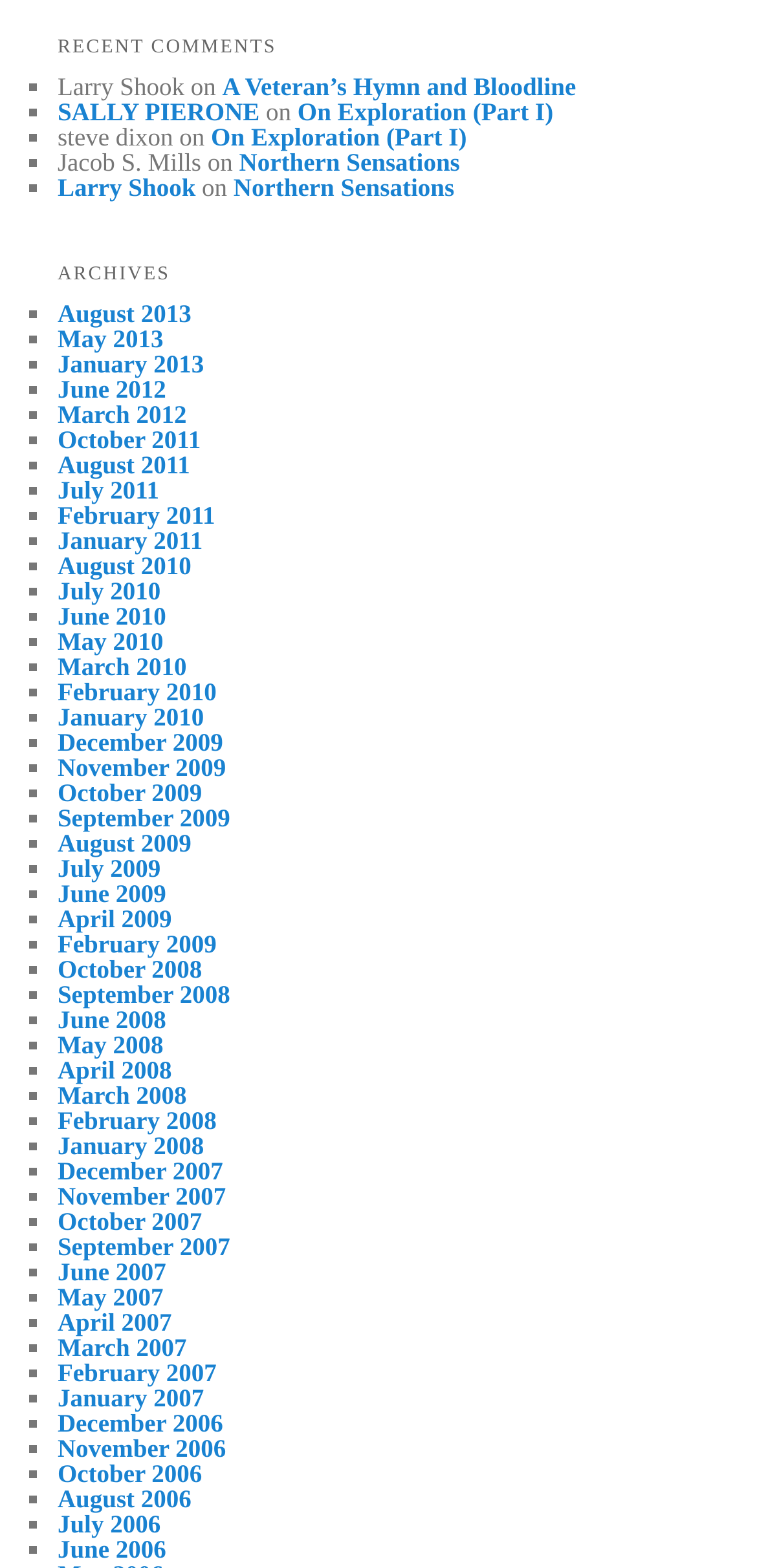Determine the bounding box coordinates of the area to click in order to meet this instruction: "go to August 2013 archives".

[0.076, 0.19, 0.253, 0.209]